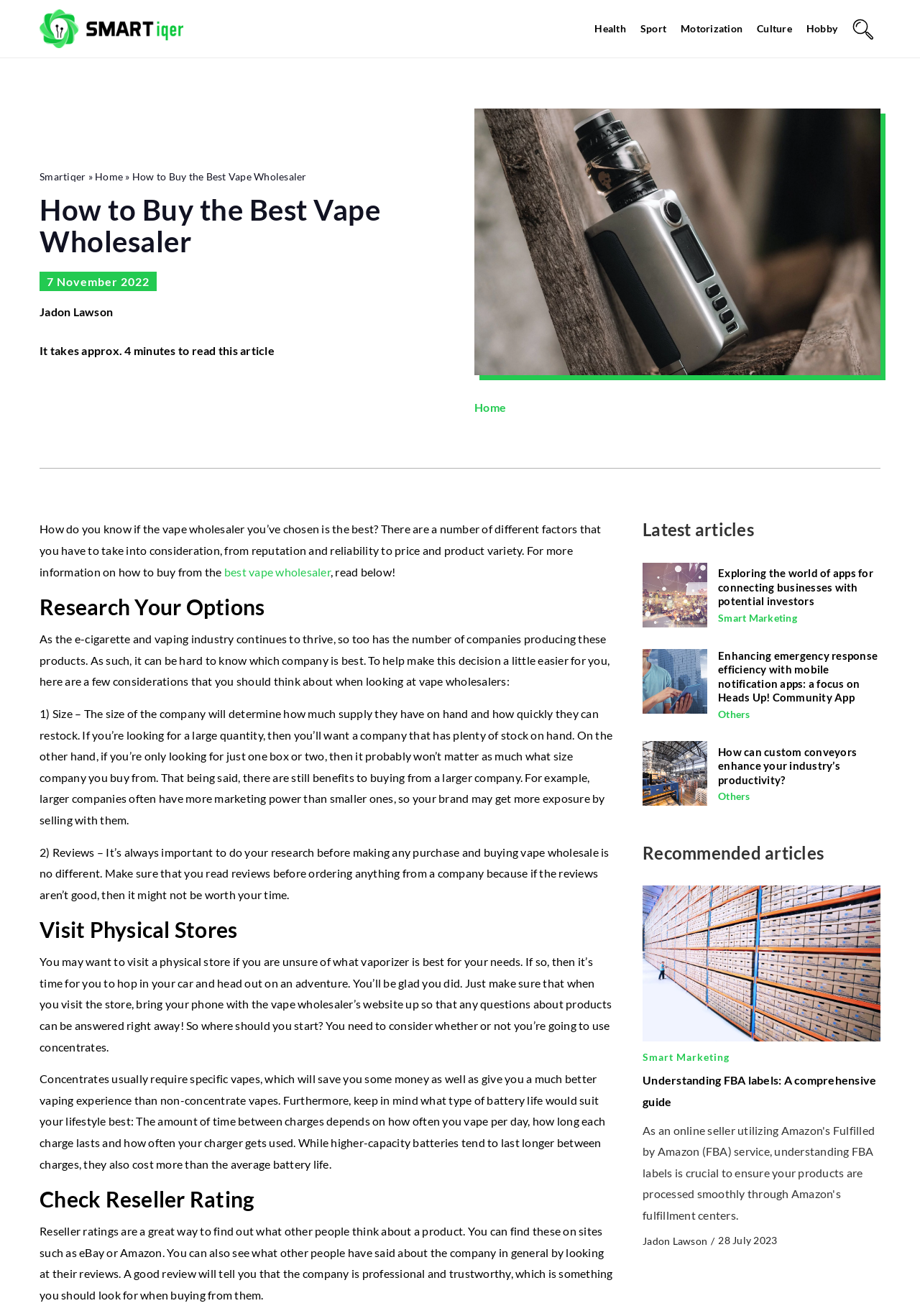Determine the bounding box coordinates of the clickable element to complete this instruction: "Check out the 'Recommended articles'". Provide the coordinates in the format of four float numbers between 0 and 1, [left, top, right, bottom].

[0.698, 0.64, 0.895, 0.656]